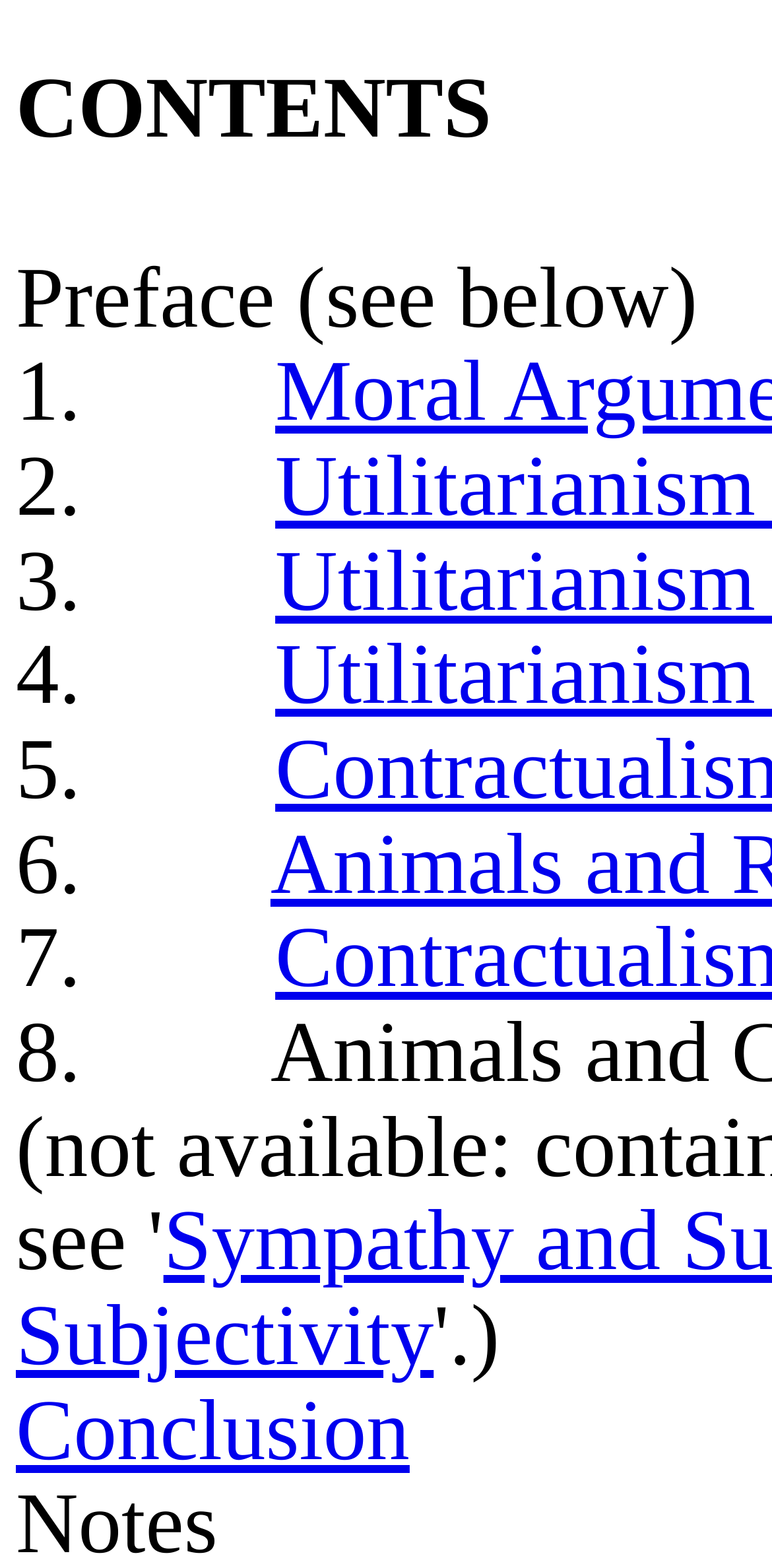Given the description of a UI element: "Conclusion", identify the bounding box coordinates of the matching element in the webpage screenshot.

[0.021, 0.751, 0.531, 0.812]